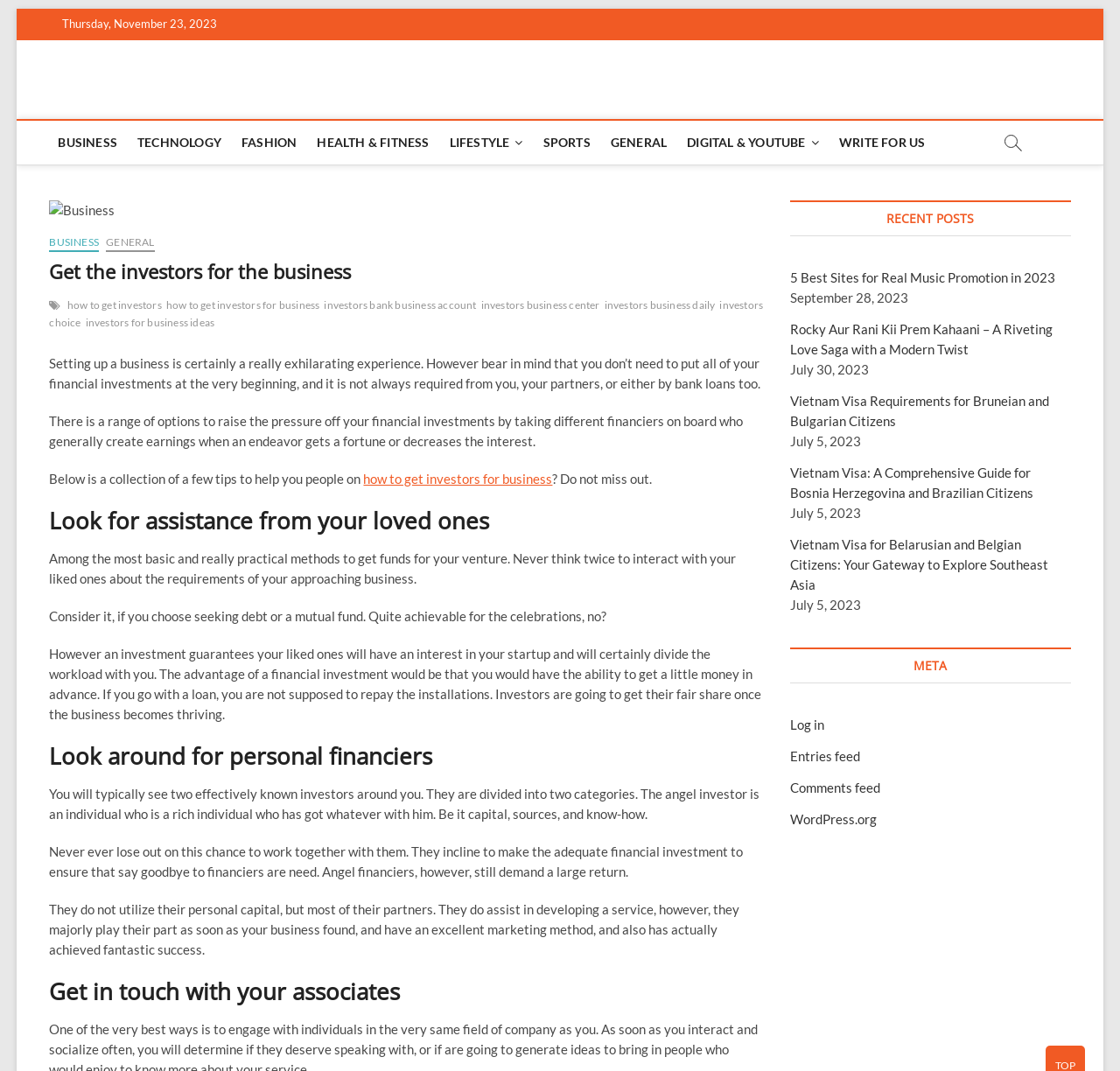Please specify the coordinates of the bounding box for the element that should be clicked to carry out this instruction: "Explore the RECENT POSTS section". The coordinates must be four float numbers between 0 and 1, formatted as [left, top, right, bottom].

[0.706, 0.187, 0.956, 0.221]